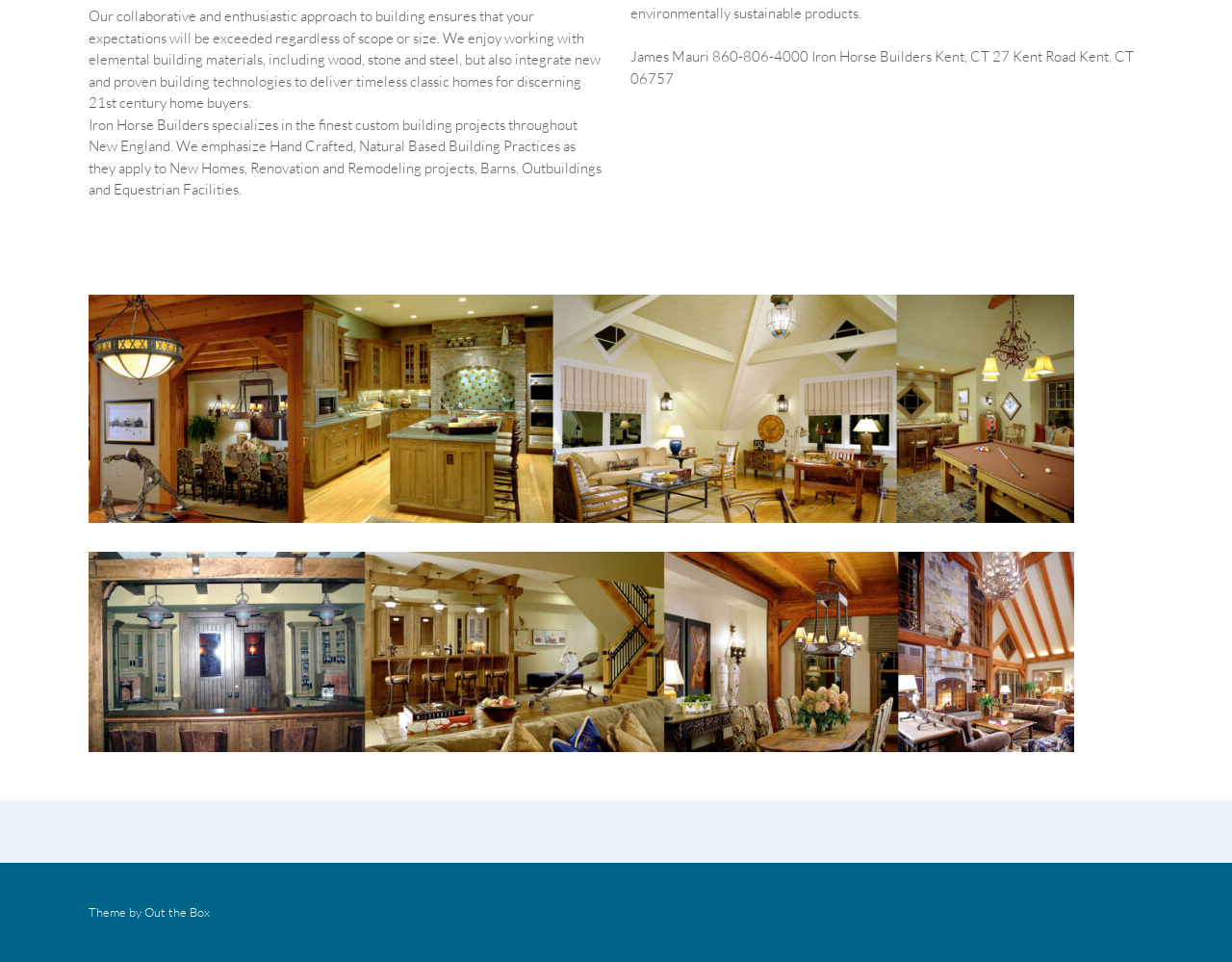From the details in the image, provide a thorough response to the question: What is the theme of the website by?

The theme of the website is mentioned at the bottom of the page, which states 'Theme by Out the Box'.